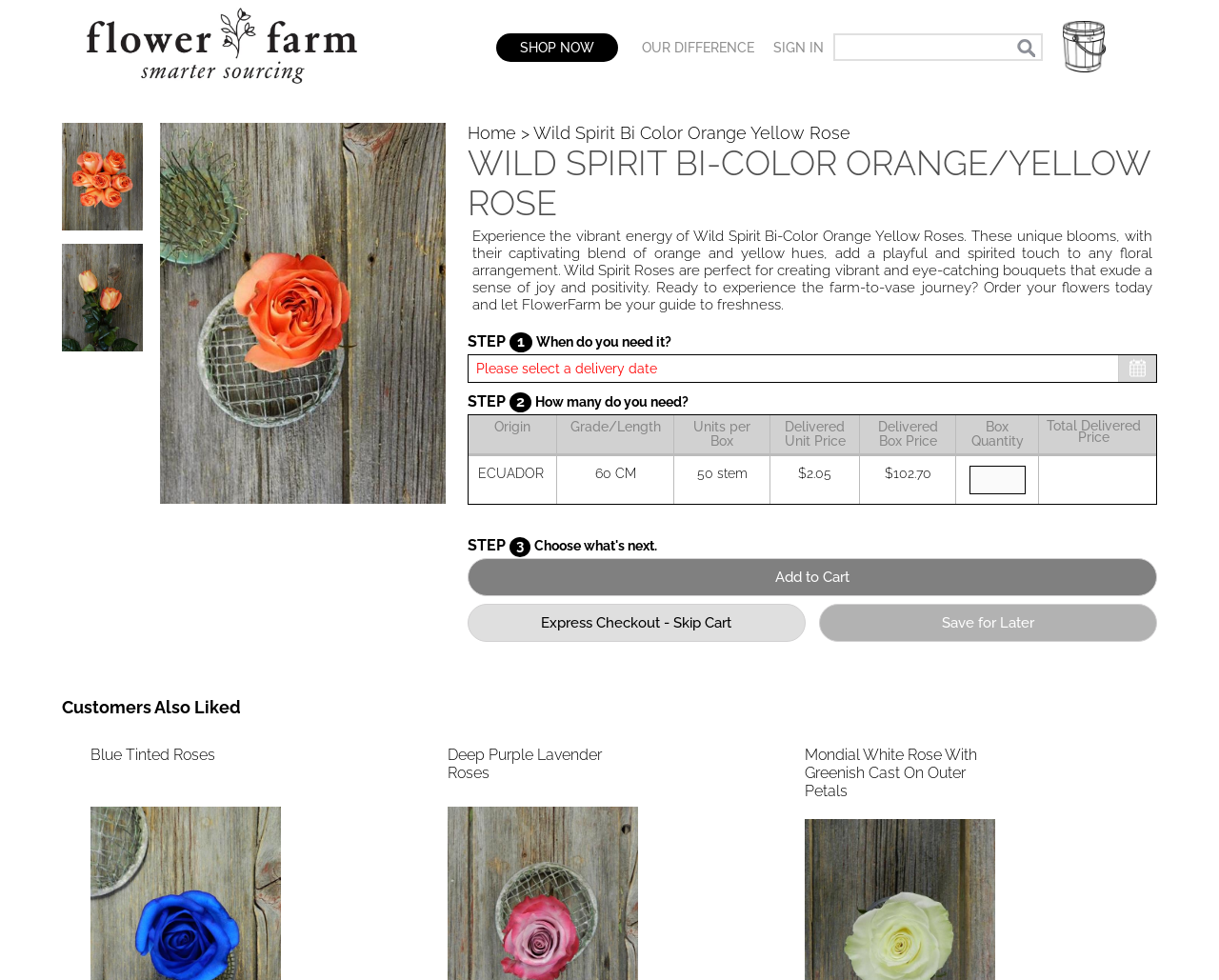Please provide a detailed answer to the question below based on the screenshot: 
How many stems are in a box?

I found the answer by looking at the table element on the webpage, which has a column labeled 'Units per Box' and a value of '50 stem' in the first row. This suggests that there are 50 stems in a box.